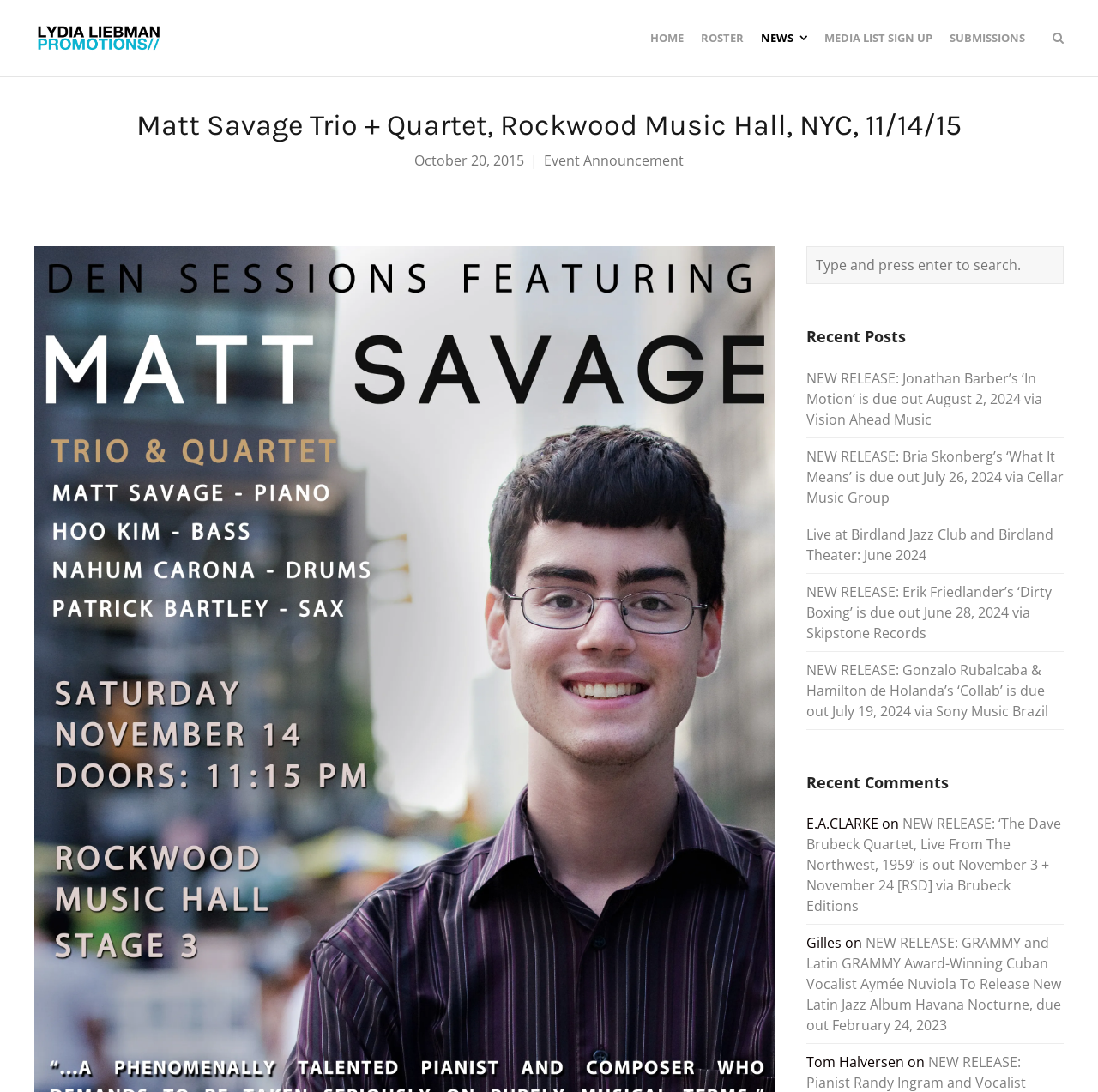Kindly determine the bounding box coordinates for the area that needs to be clicked to execute this instruction: "Search for something".

[0.031, 0.021, 0.781, 0.046]